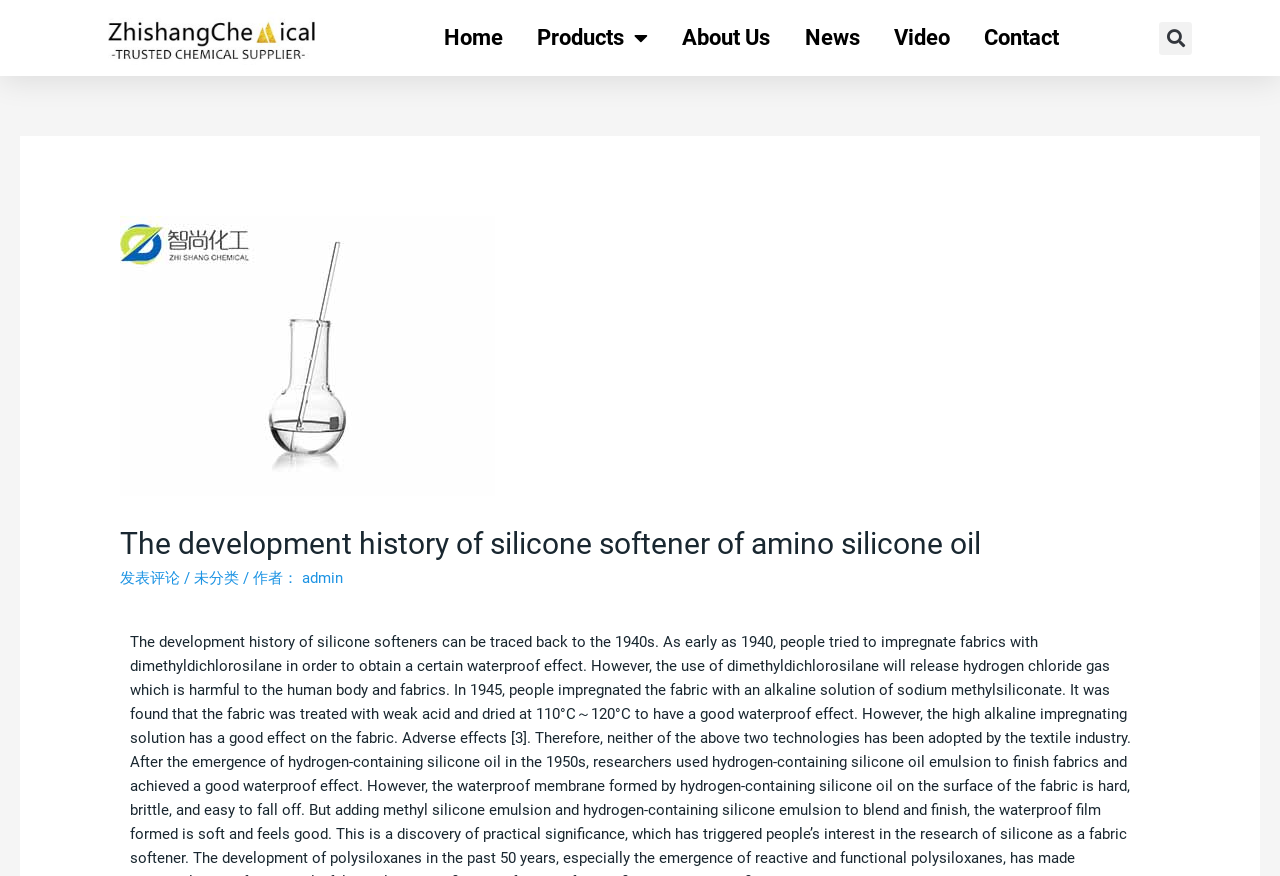What is the category of the article?
Using the visual information, reply with a single word or short phrase.

未分类